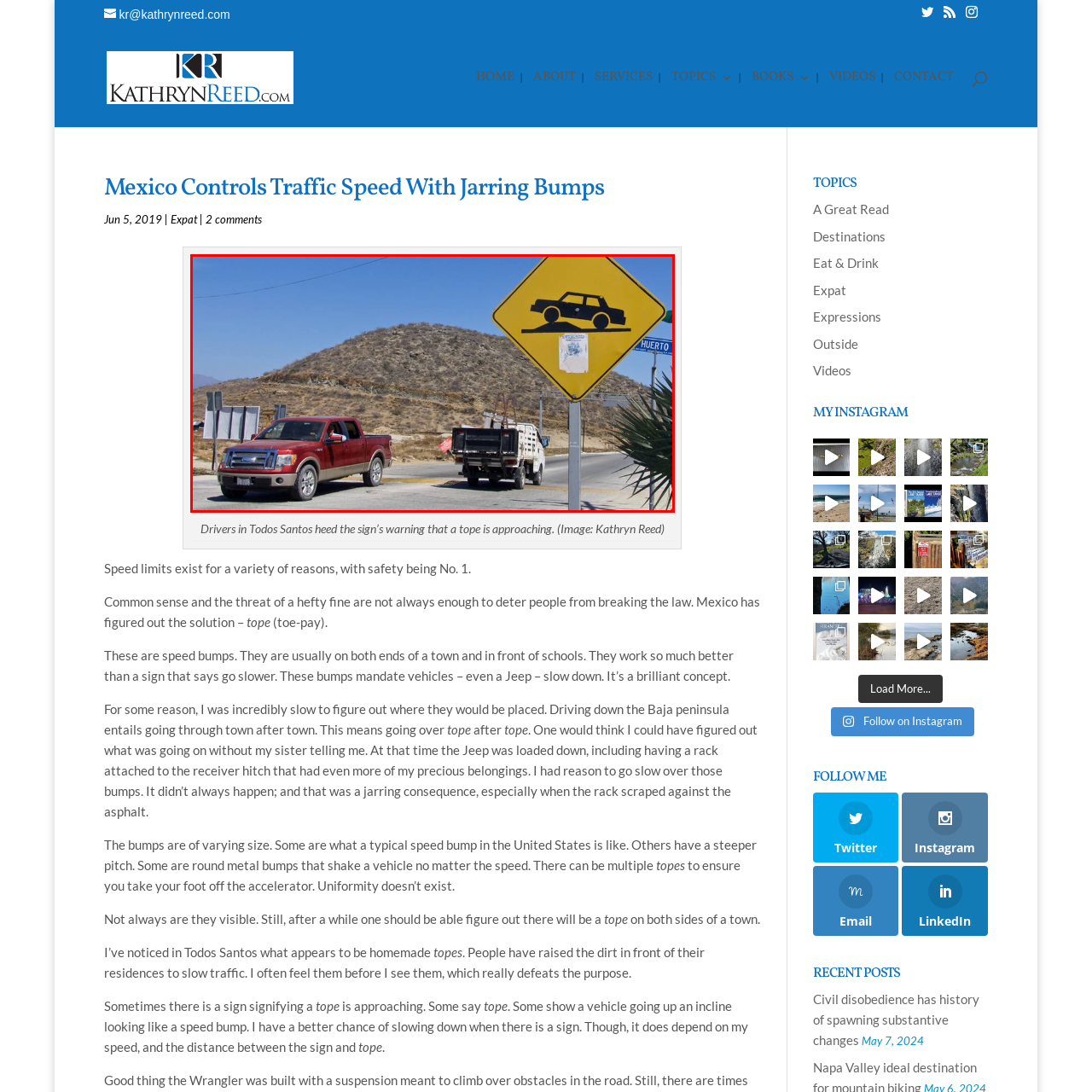What type of landscape is visible in the background?
Direct your attention to the image enclosed by the red bounding box and provide a detailed answer to the question.

The caption describes the background as revealing a dusty, hilly landscape typical of the region, which enhances the rural charm of this coastal town.